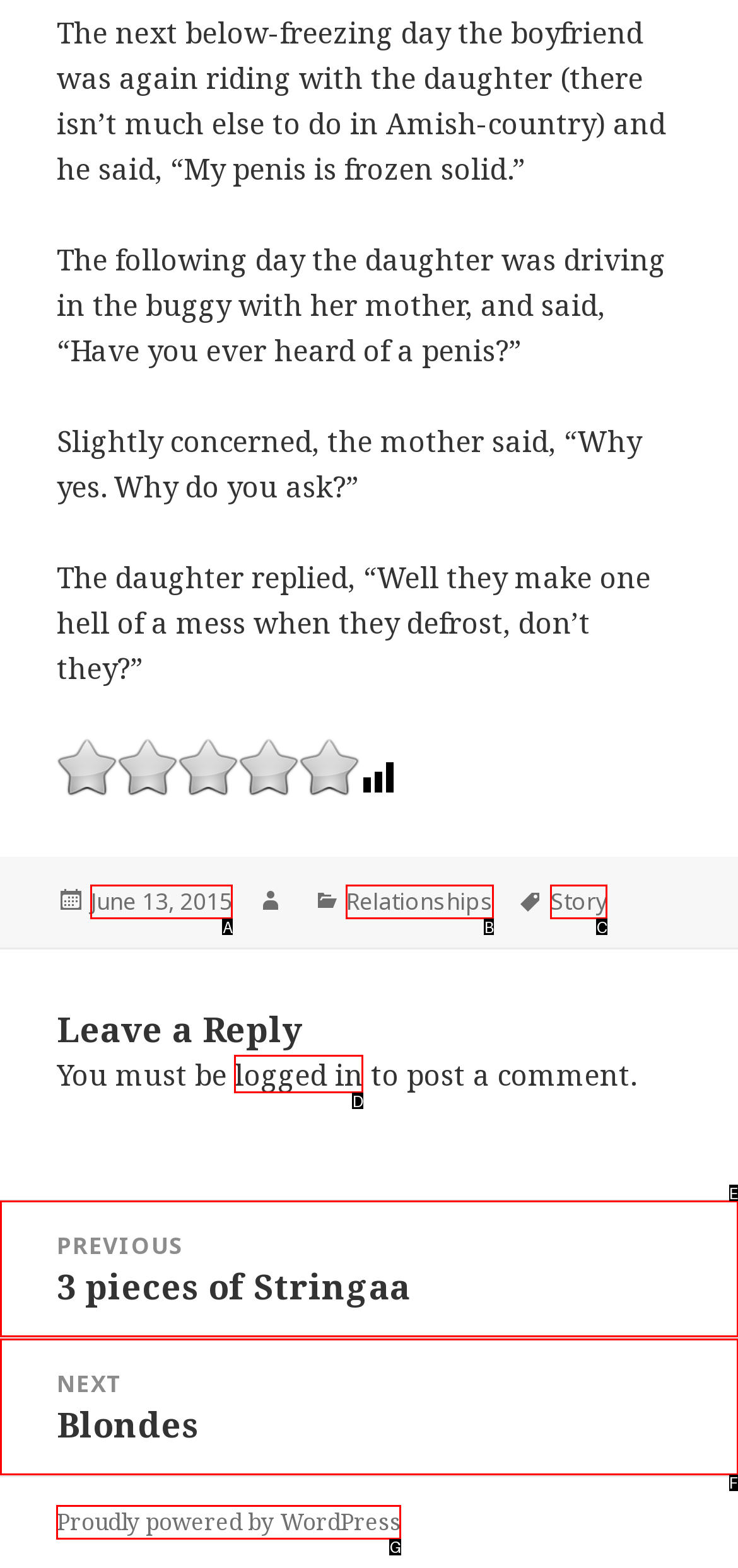Examine the description: logged in and indicate the best matching option by providing its letter directly from the choices.

D